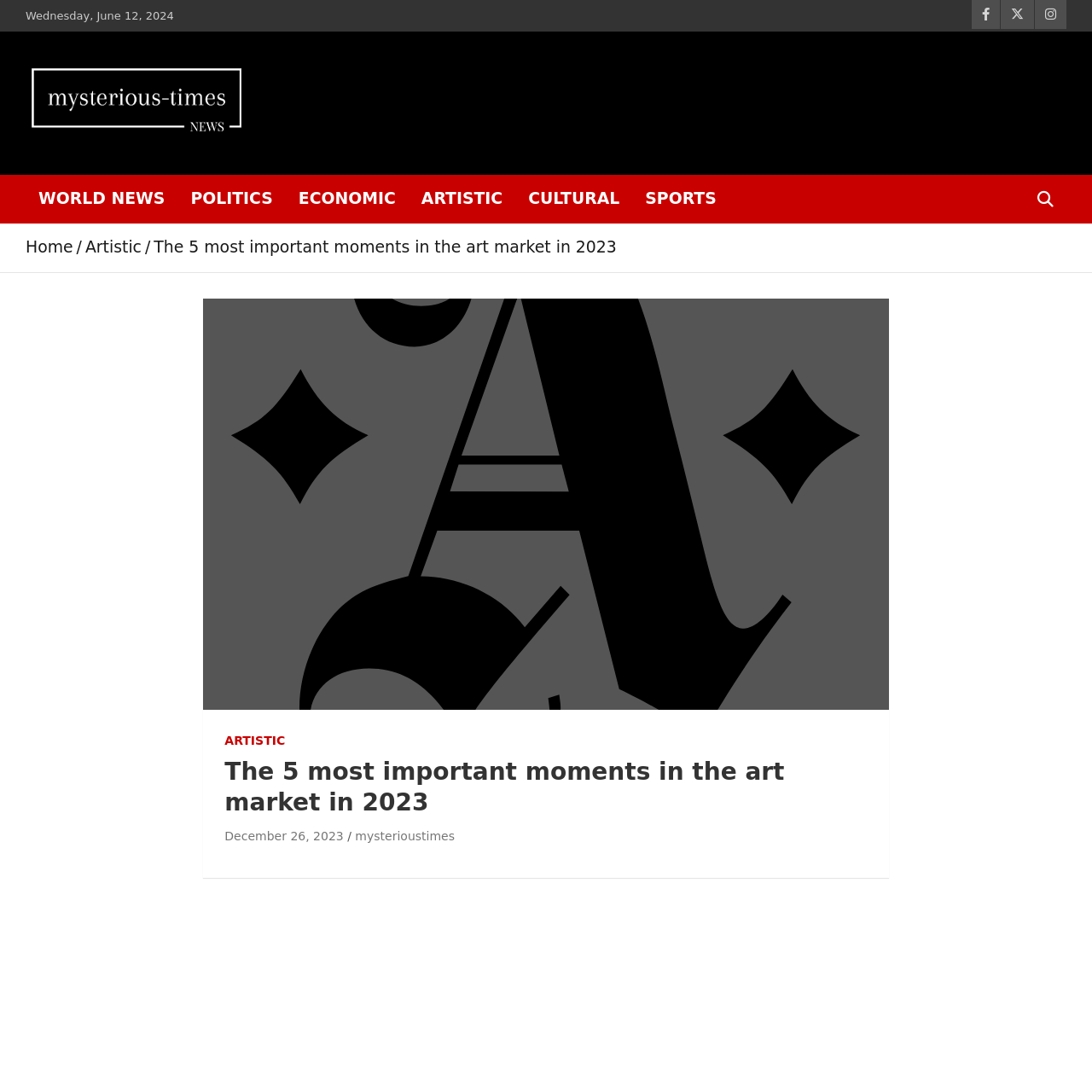Could you indicate the bounding box coordinates of the region to click in order to complete this instruction: "Explore the art market in 2023".

[0.206, 0.693, 0.794, 0.749]